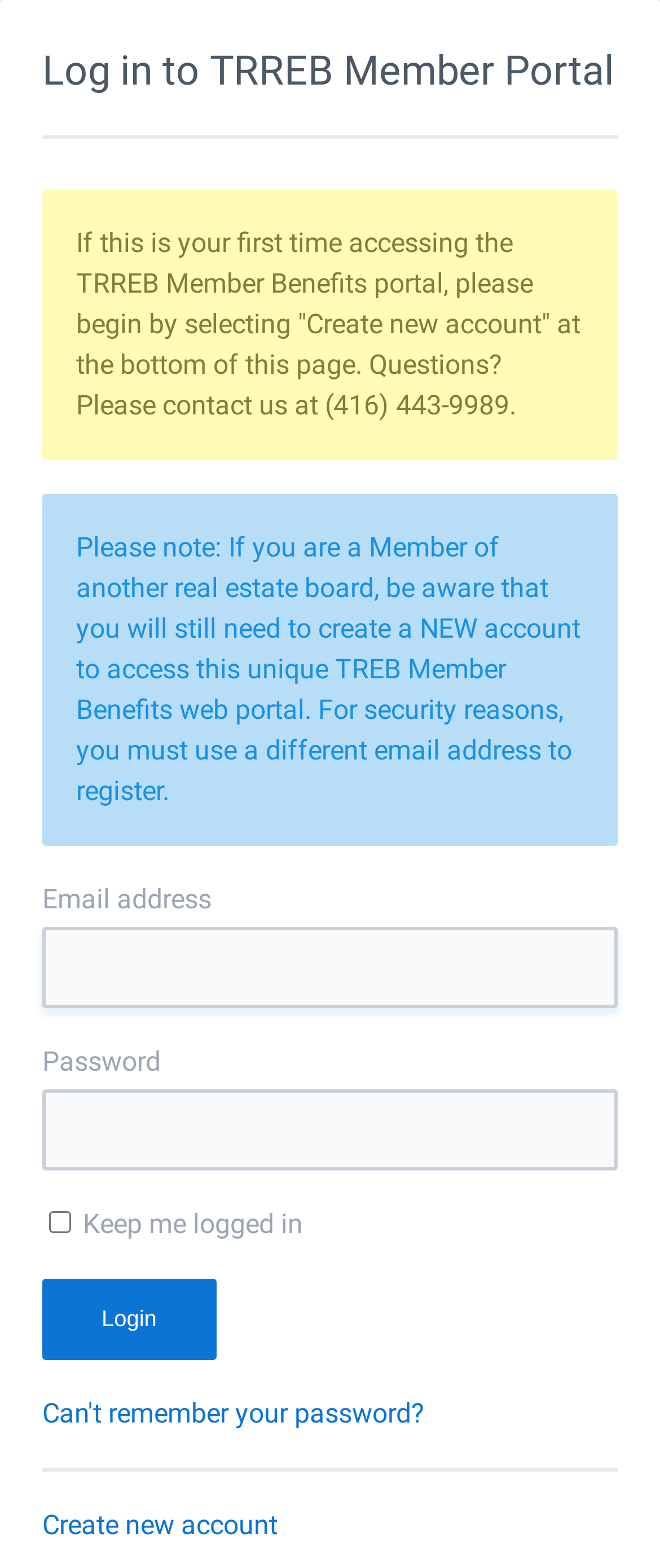What is the function of the checkbox below the password field?
Answer the question in a detailed and comprehensive manner.

The checkbox below the password field is labeled 'Keep me logged in'. If a user checks this box, they will likely remain logged in to their account for a certain period of time, eliminating the need to log in again on subsequent visits to the portal.